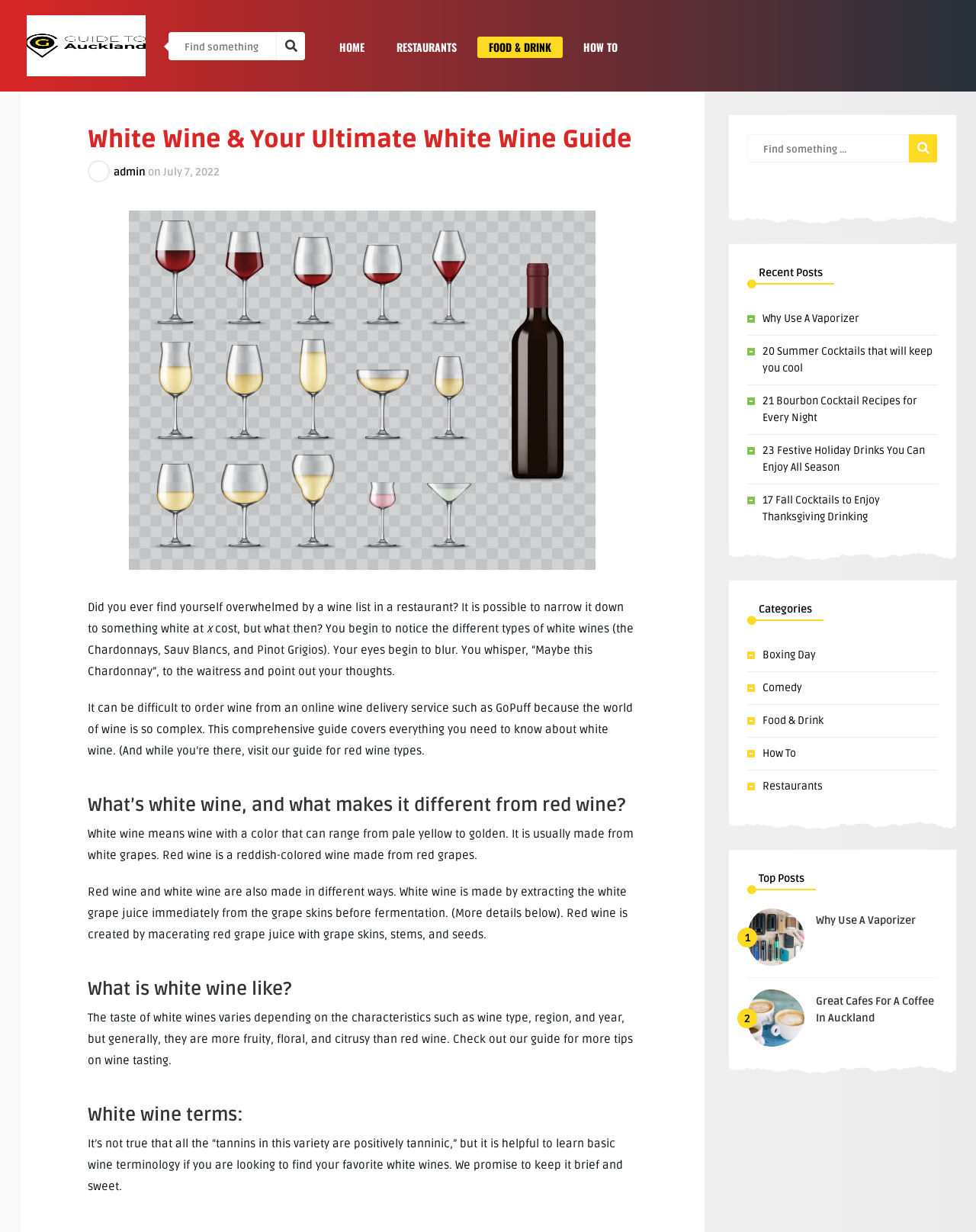Please identify the bounding box coordinates for the region that you need to click to follow this instruction: "Read about white wine guide".

[0.09, 0.1, 0.652, 0.127]